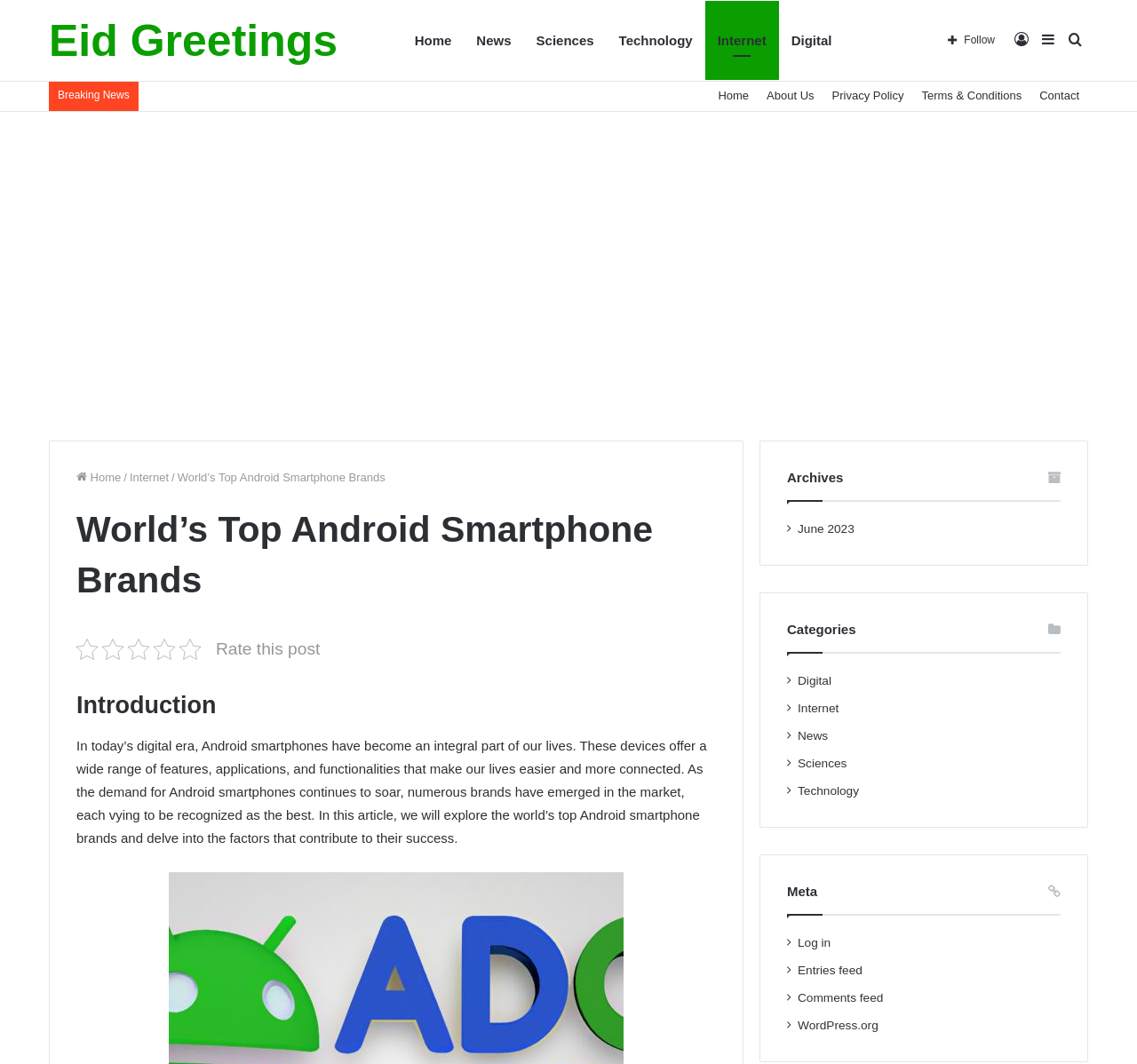Find the bounding box coordinates for the HTML element described in this sentence: "Sciences". Provide the coordinates as four float numbers between 0 and 1, in the format [left, top, right, bottom].

[0.461, 0.001, 0.533, 0.075]